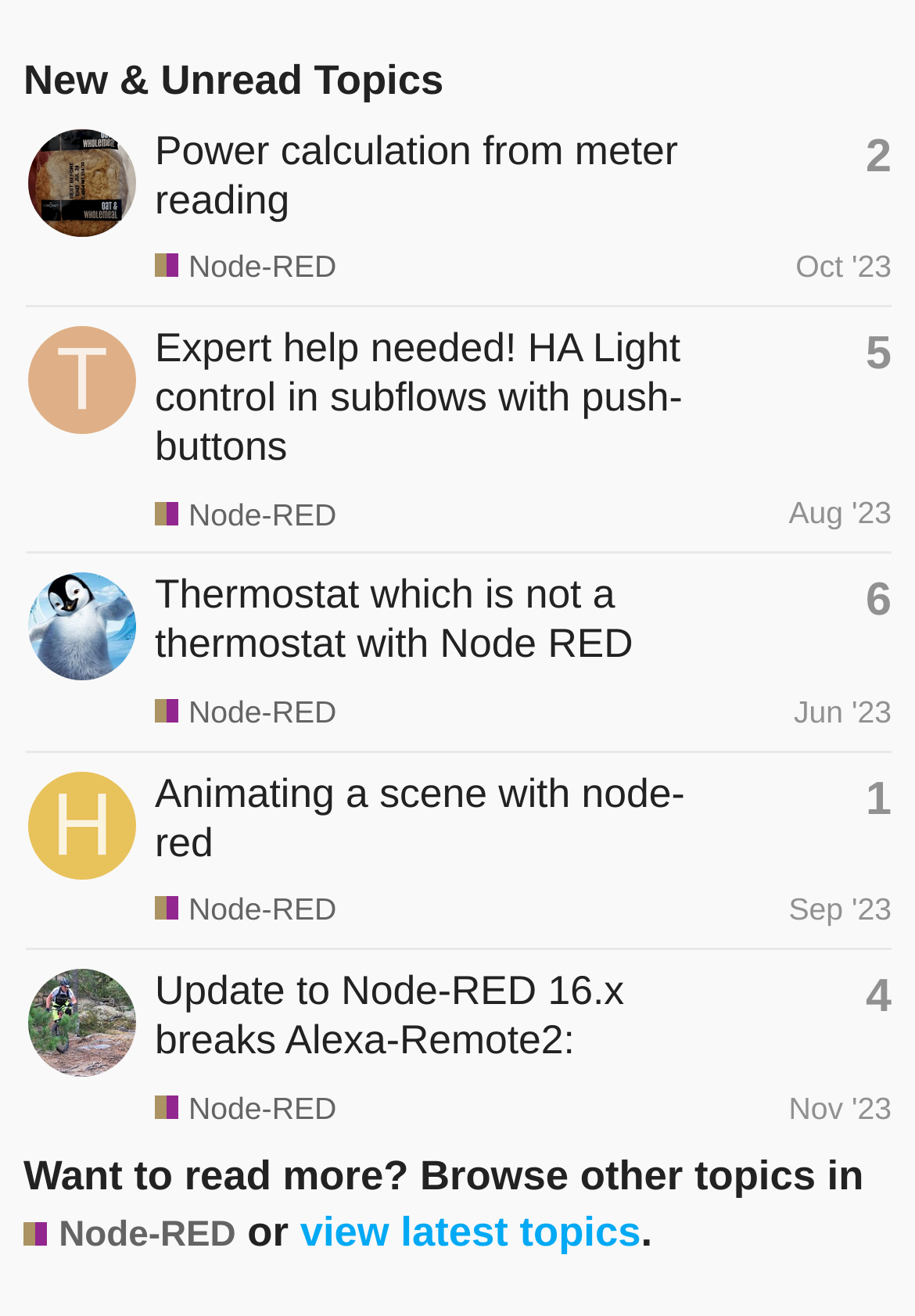Please give the bounding box coordinates of the area that should be clicked to fulfill the following instruction: "View topic 'Power calculation from meter reading'". The coordinates should be in the format of four float numbers from 0 to 1, i.e., [left, top, right, bottom].

[0.027, 0.096, 0.974, 0.233]